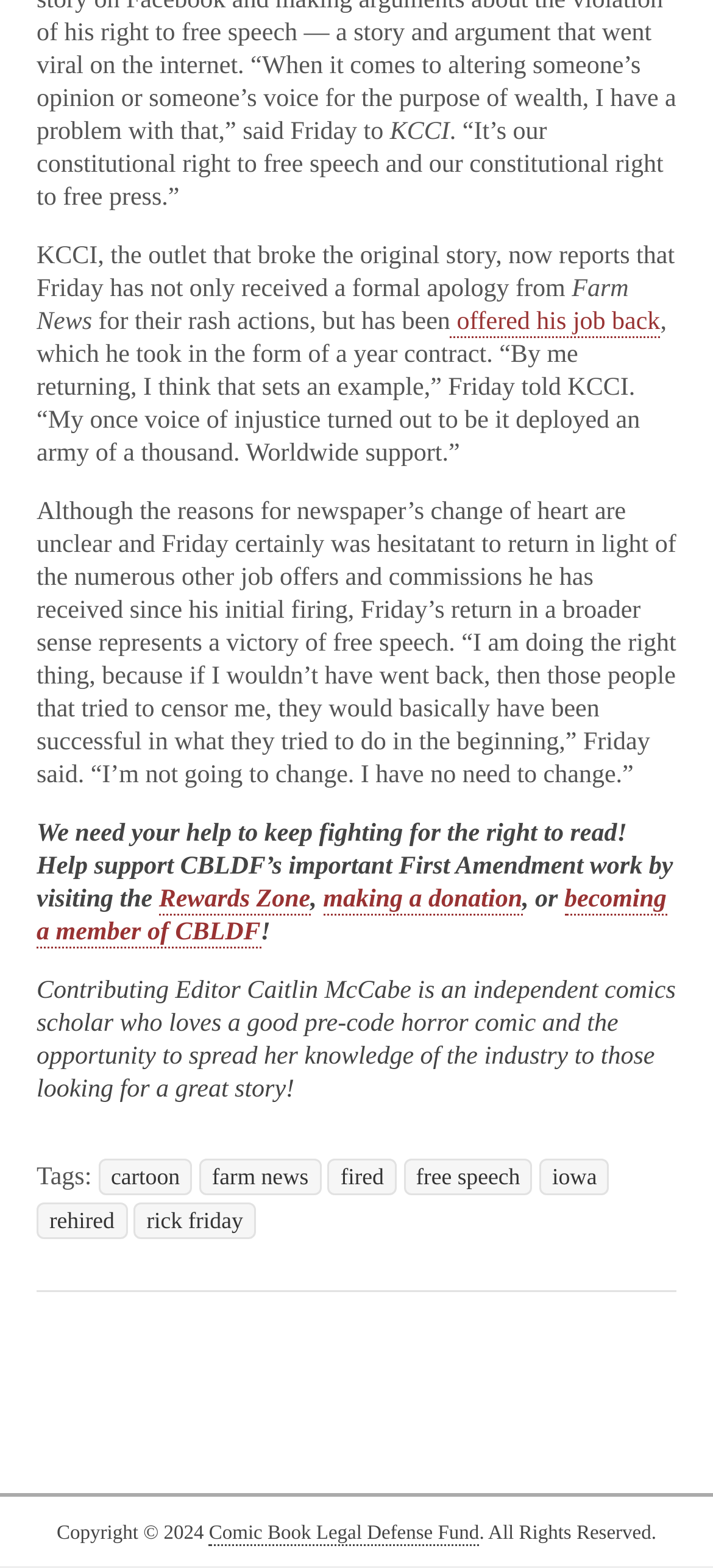Analyze the image and answer the question with as much detail as possible: 
What is the topic of the article?

The answer can be inferred from the content of the article, which discusses the case of Rick Friday, a journalist who was fired and then rehired, and the importance of free speech. The topic is also mentioned explicitly in the link element with the text 'free speech'.